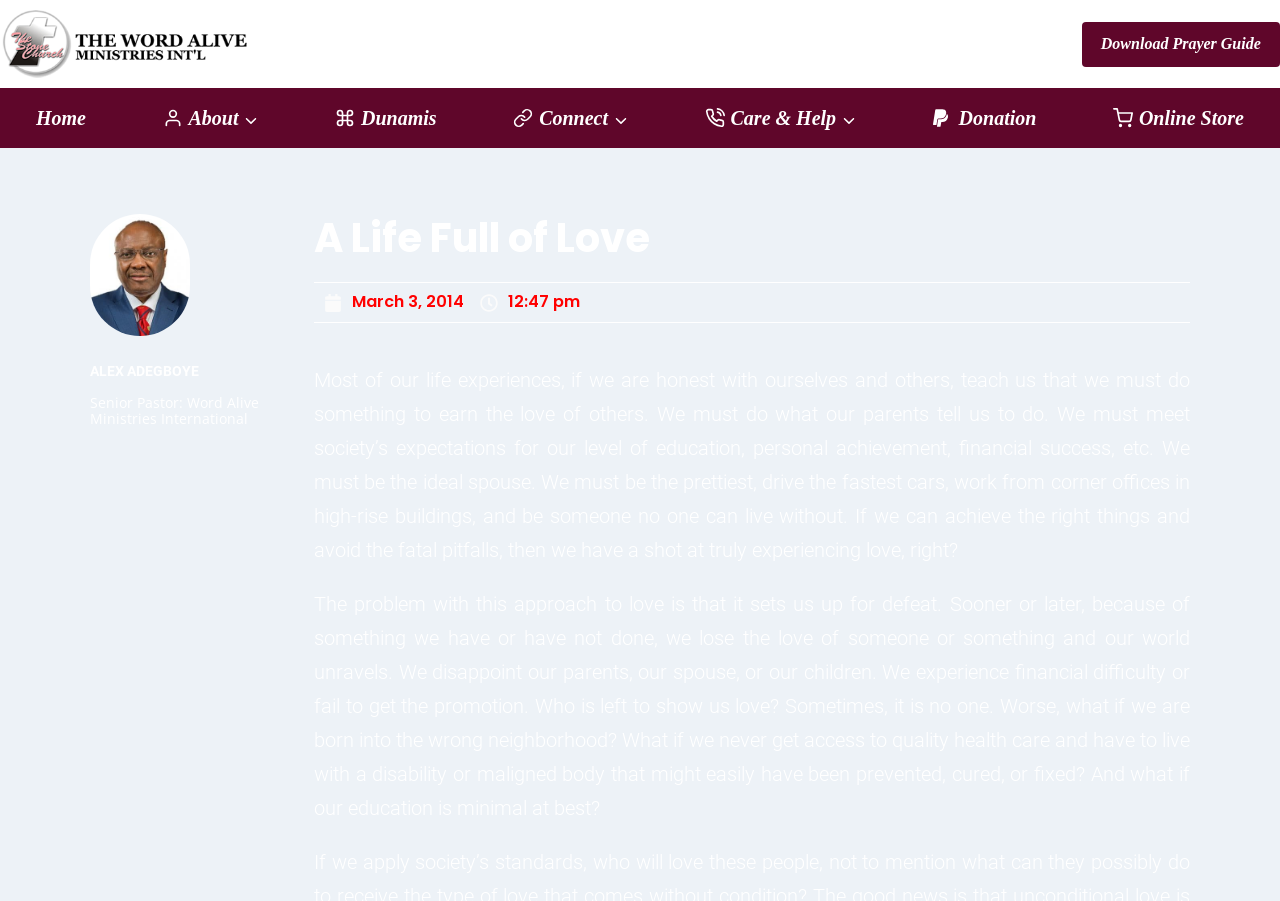Carefully observe the image and respond to the question with a detailed answer:
Is there a download link on the page?

I found a link element with the text 'Download Prayer Guide', which indicates that there is a download link on the page.